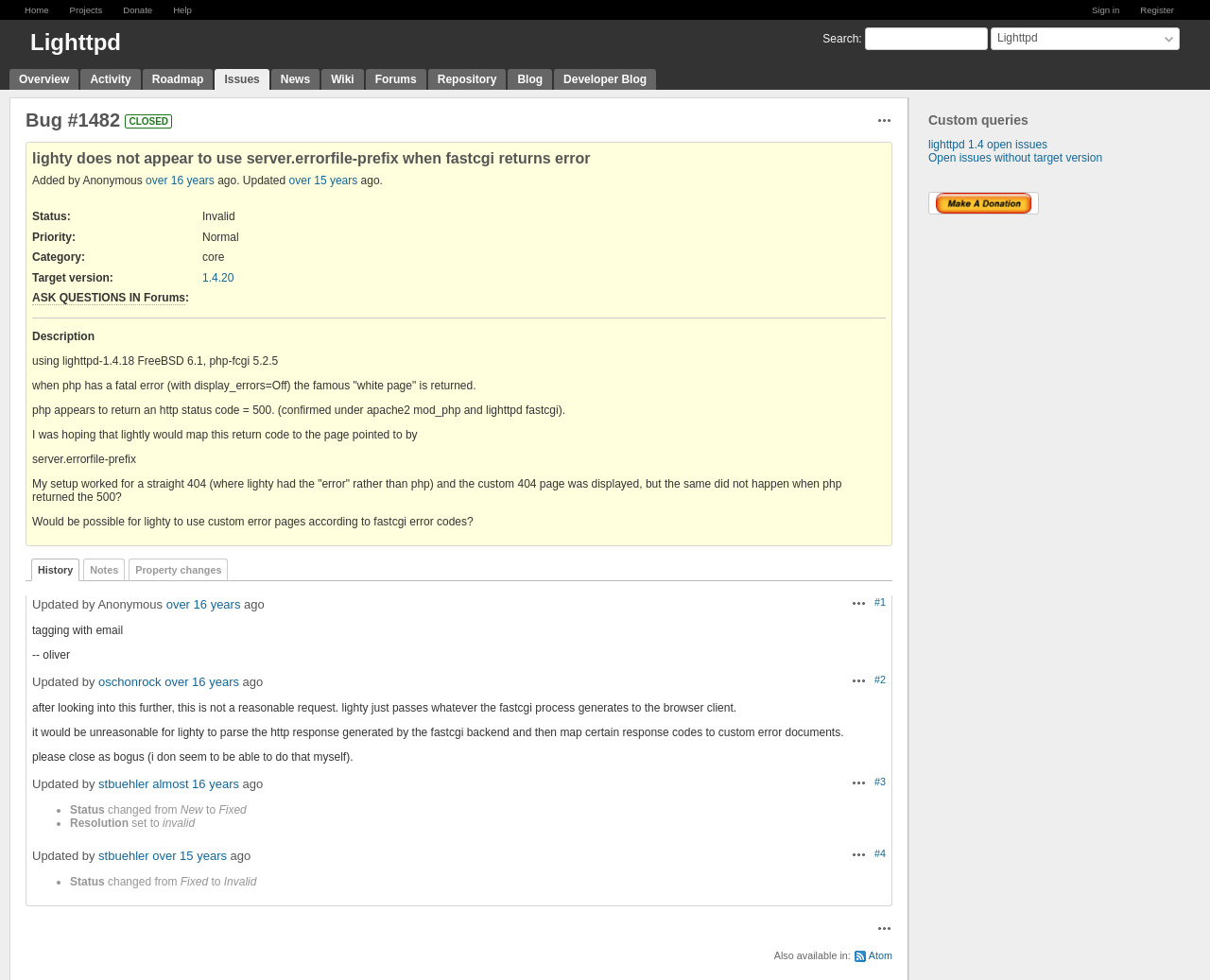What is the target version of this issue?
Please answer the question as detailed as possible based on the image.

I found the answer by examining the 'Target version:' label and its corresponding link '1.4.20' in the bug description section.